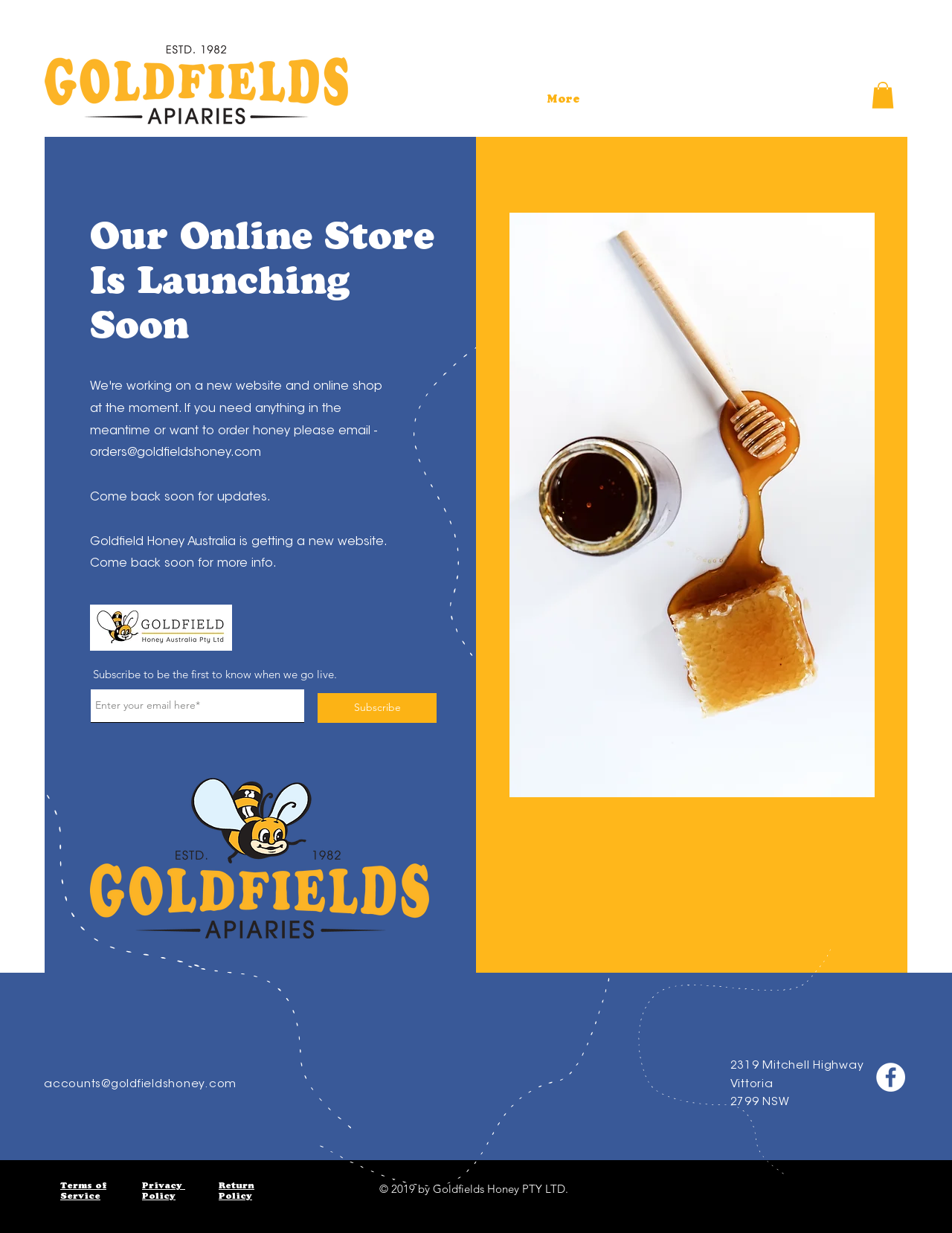What is the purpose of the textbox on the webpage?
Refer to the image and provide a one-word or short phrase answer.

To enter email